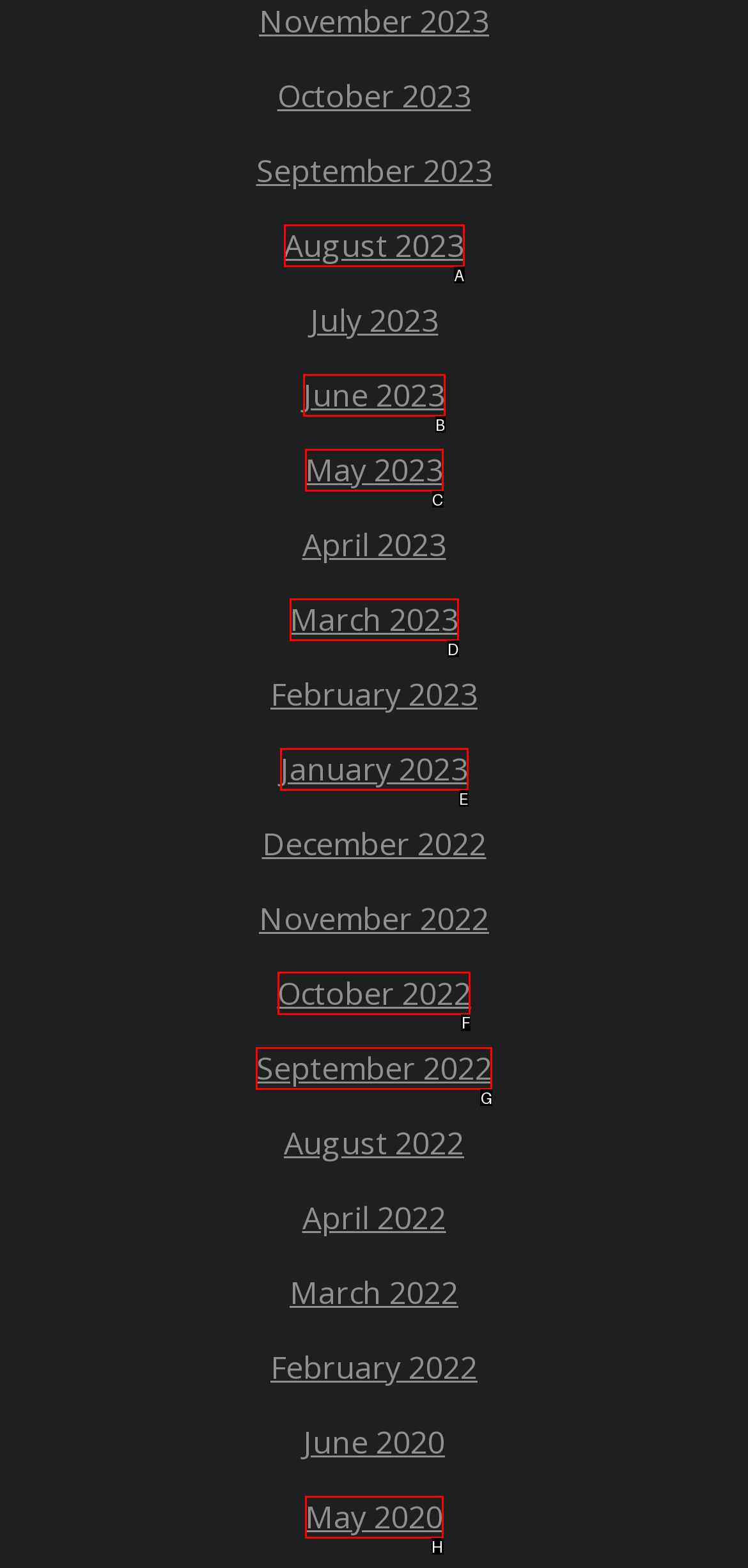Determine the letter of the element you should click to carry out the task: View October 2022
Answer with the letter from the given choices.

F